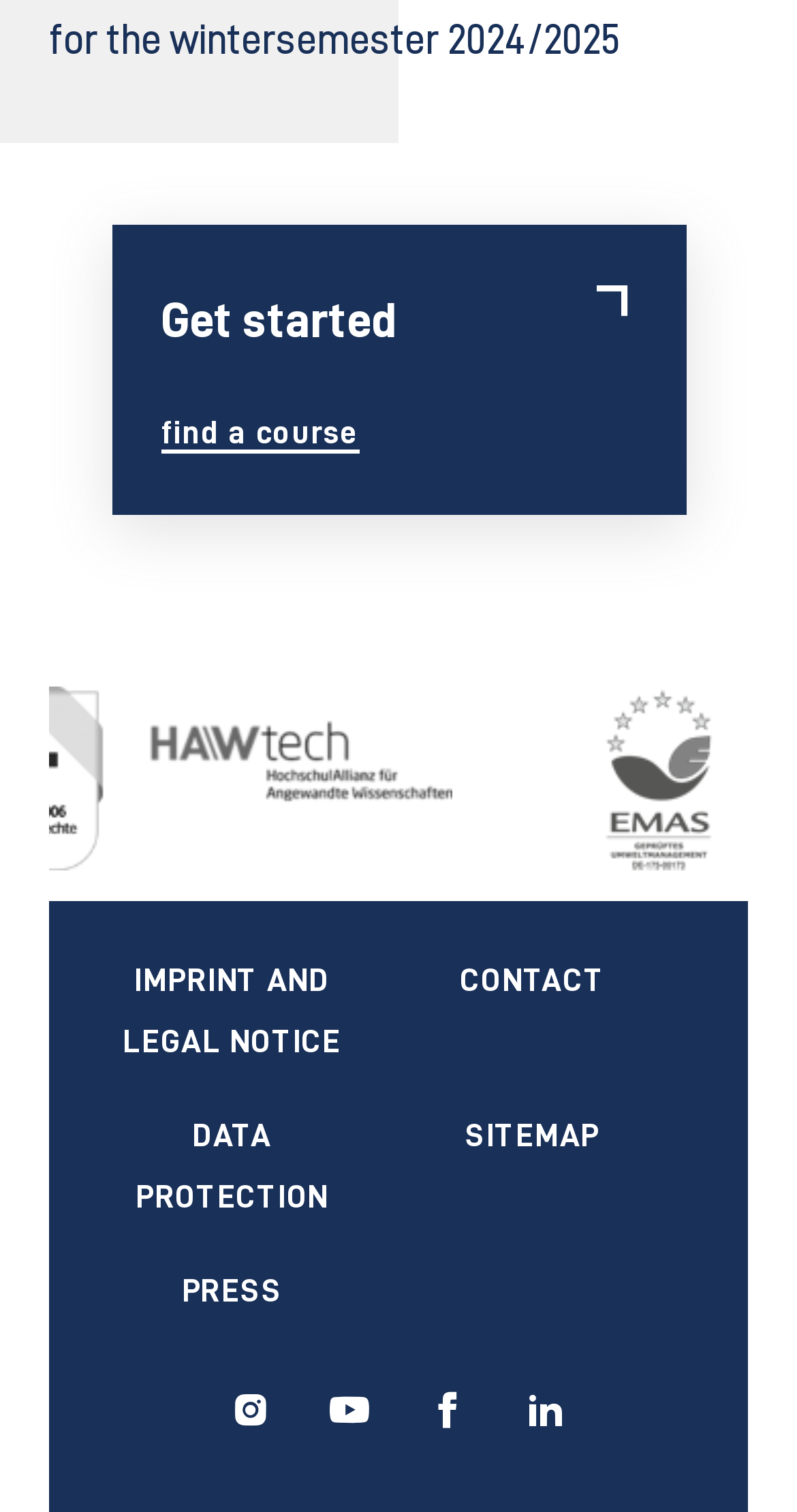How many social media links are in the footer section?
Using the image as a reference, deliver a detailed and thorough answer to the question.

The footer section has four social media links, including 'Instagram', 'YouTube', 'Facebook', and 'LinkedIn', which are all related to Esslingen University.